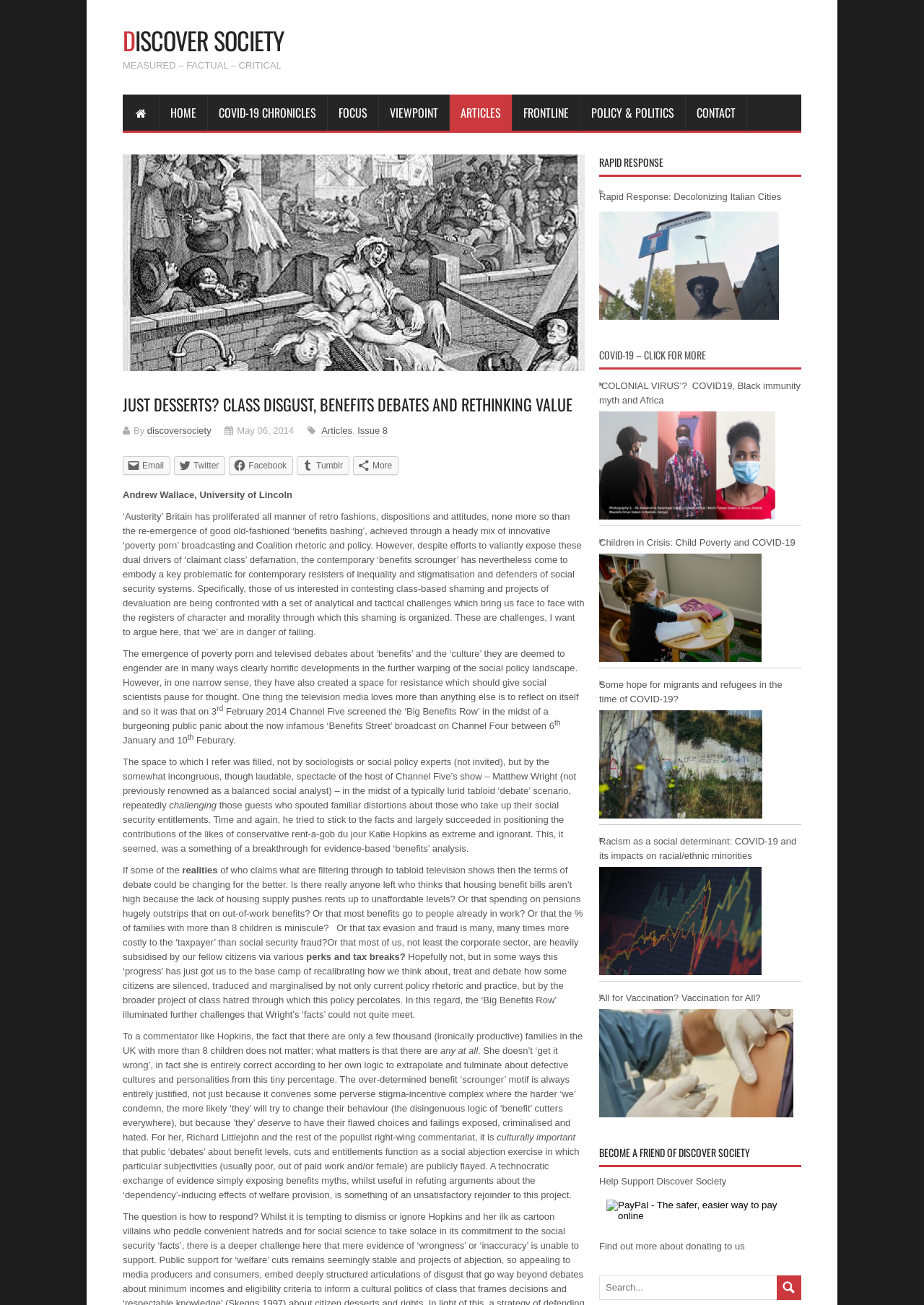Respond to the question below with a single word or phrase:
How many links are there in the main menu?

9